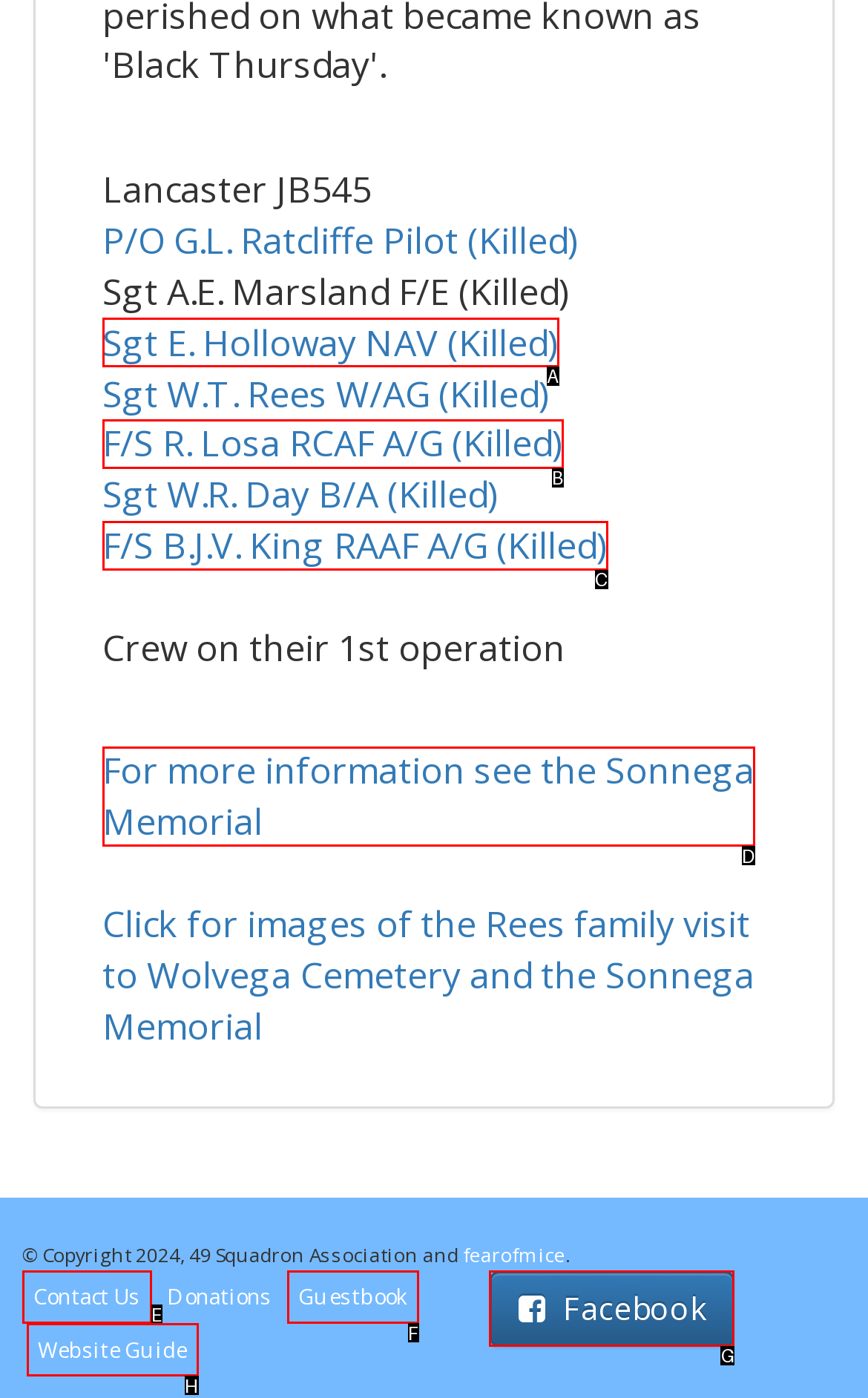Tell me which one HTML element I should click to complete this task: Explore Analytics Answer with the option's letter from the given choices directly.

None